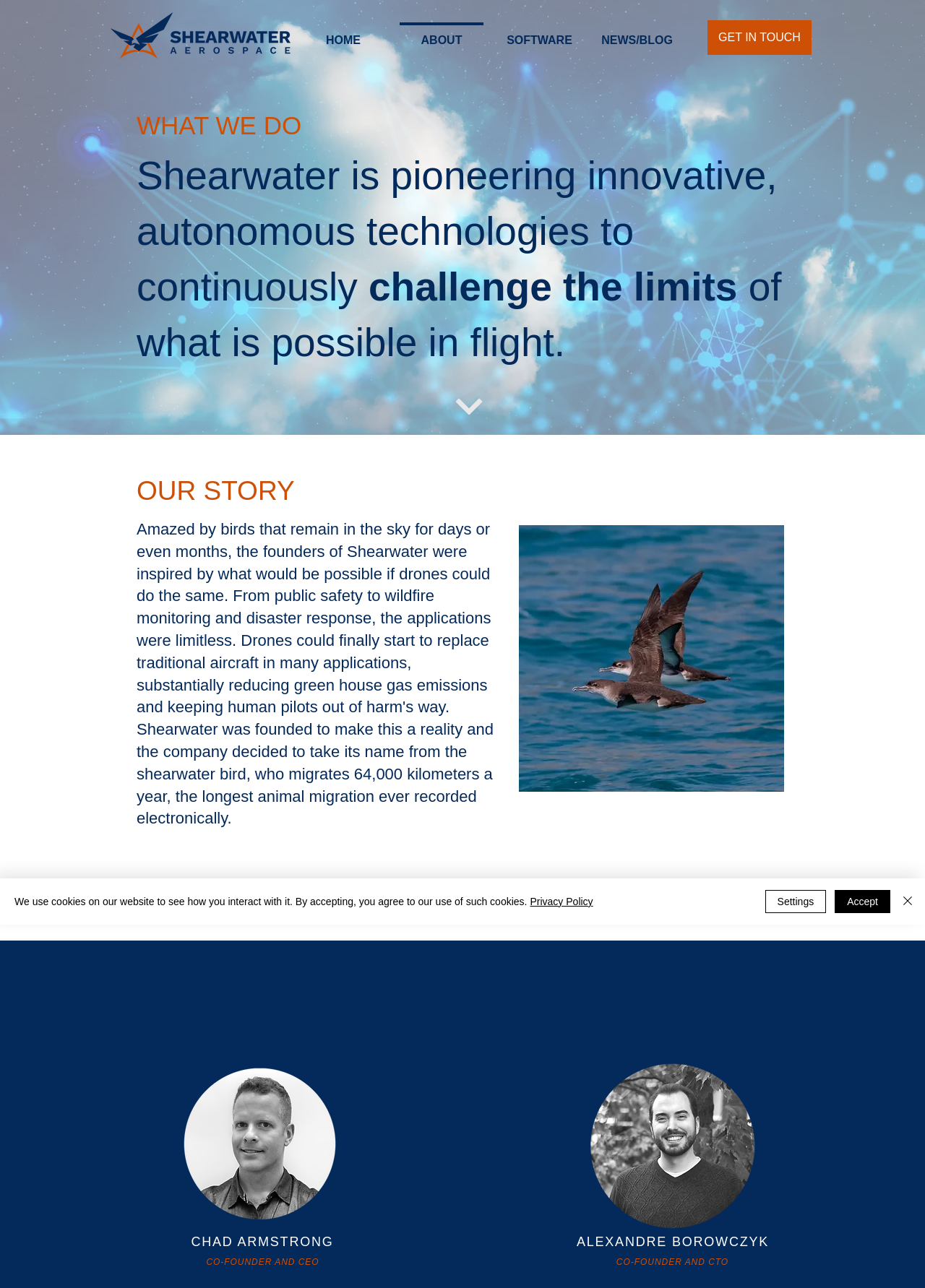Can you find and provide the title of the webpage?

WHAT WE DO